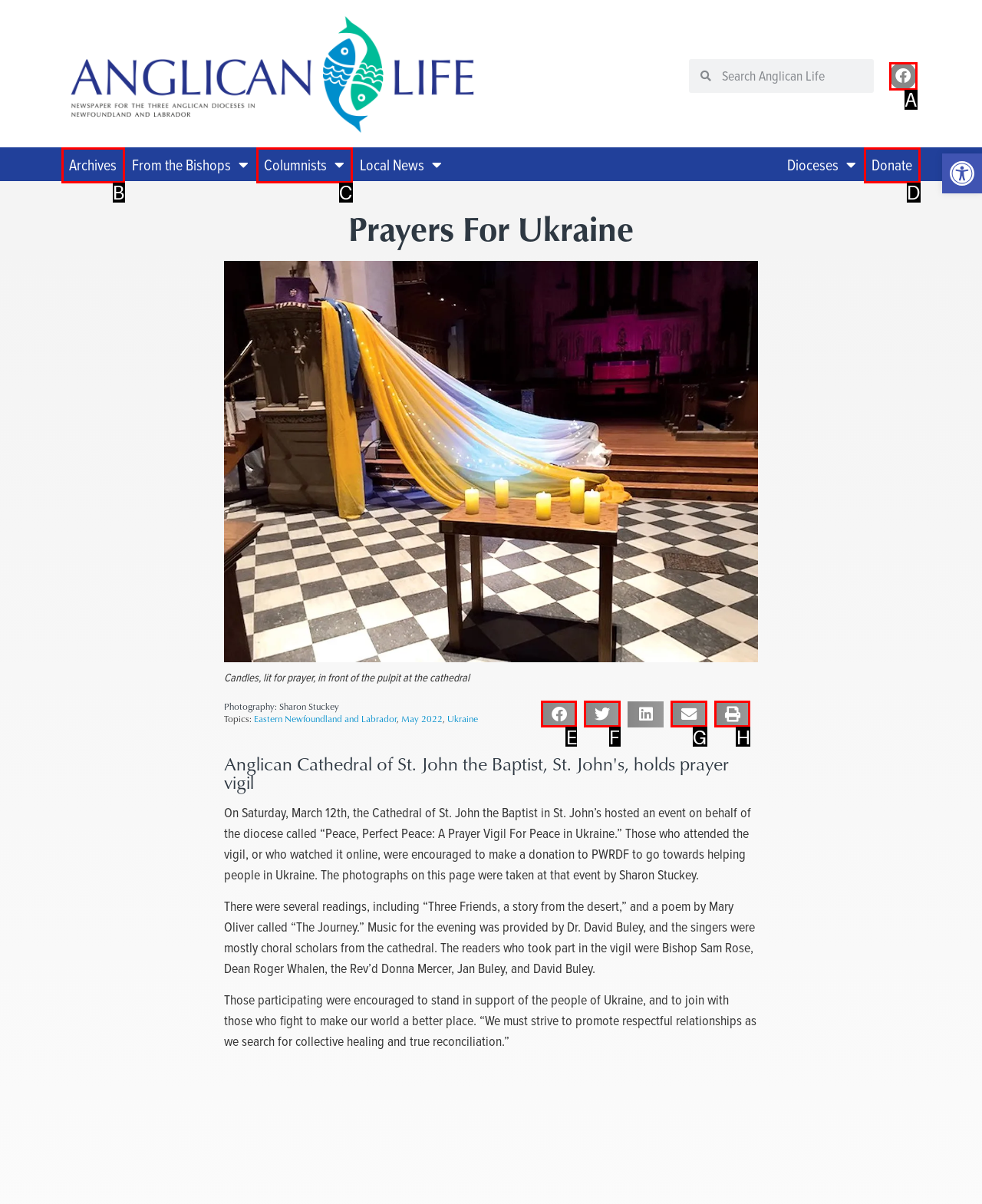Given the description: aria-label="Share on facebook", pick the option that matches best and answer with the corresponding letter directly.

E